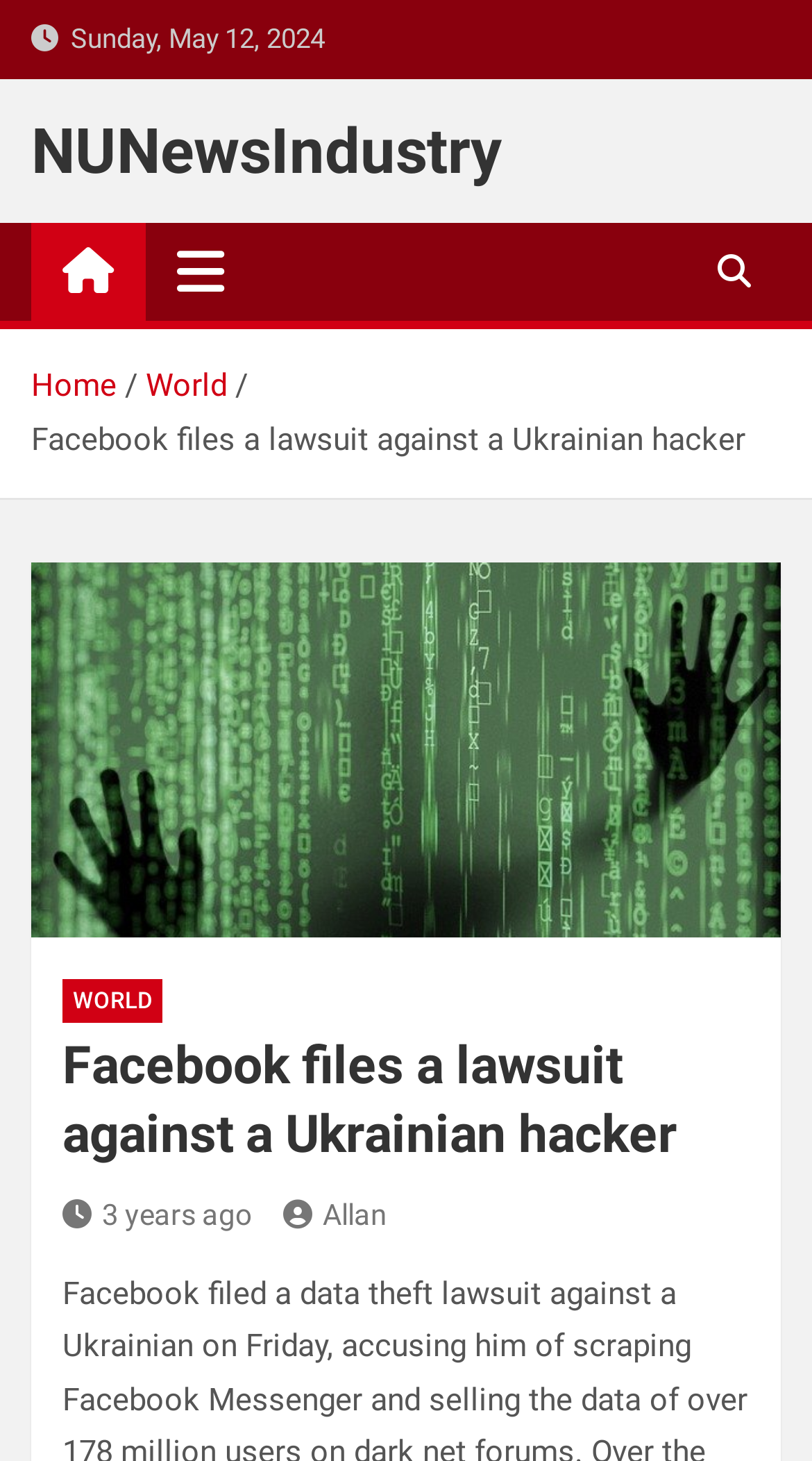Who is the author of the article? Based on the screenshot, please respond with a single word or phrase.

Allan